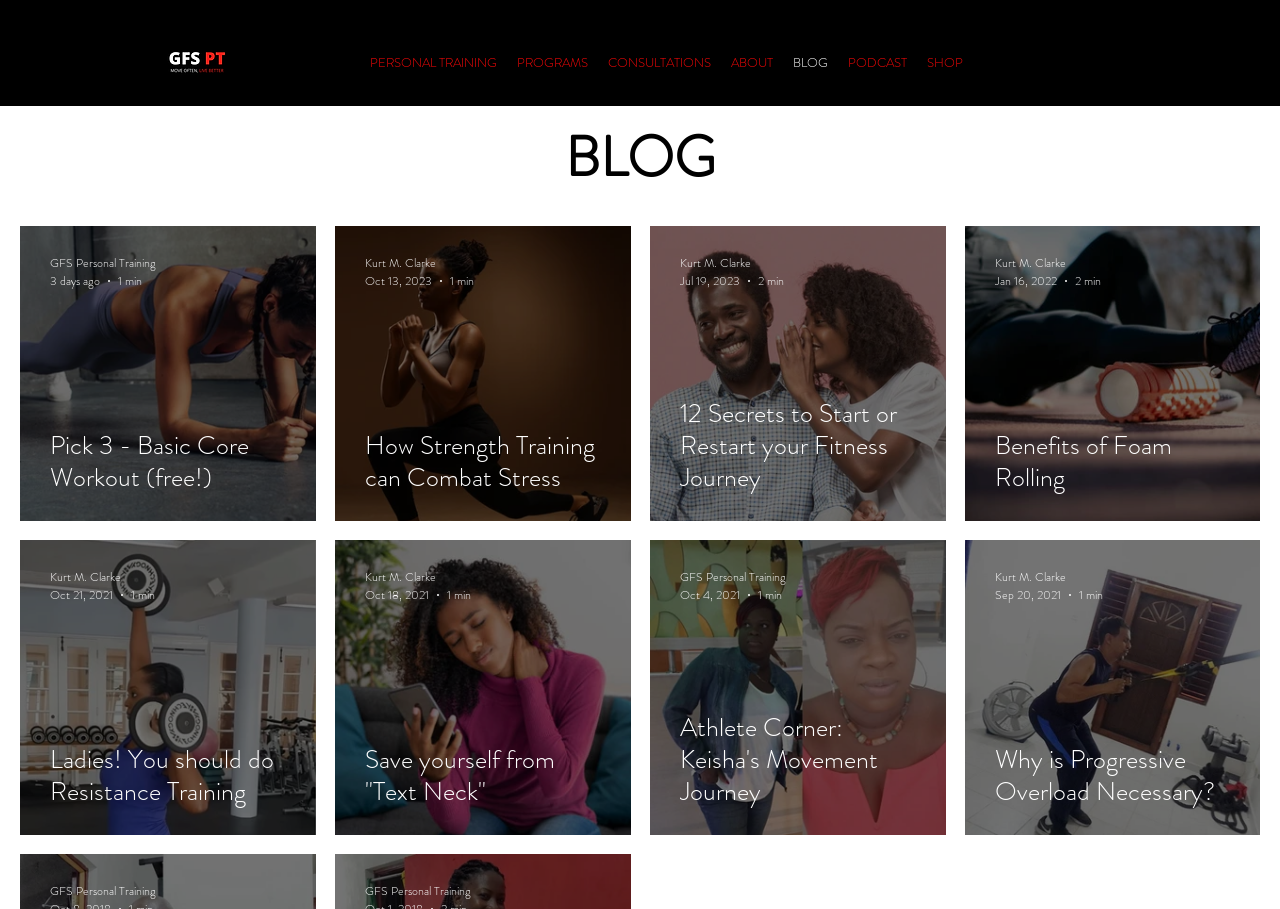Use a single word or phrase to answer the question: Is there a link to a podcast?

Yes